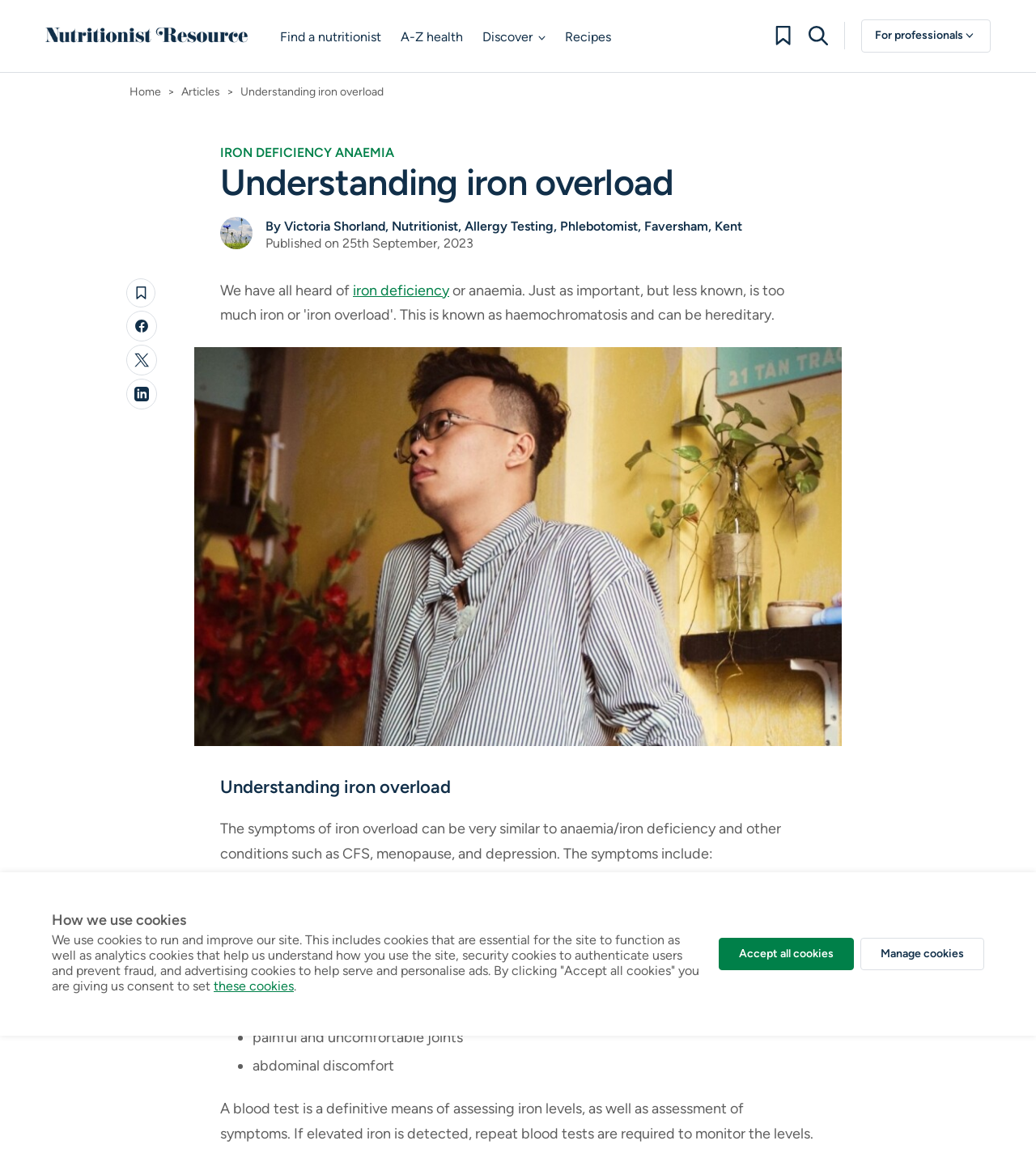Respond to the question below with a concise word or phrase:
What is the name of the website?

Nutritionist Resource